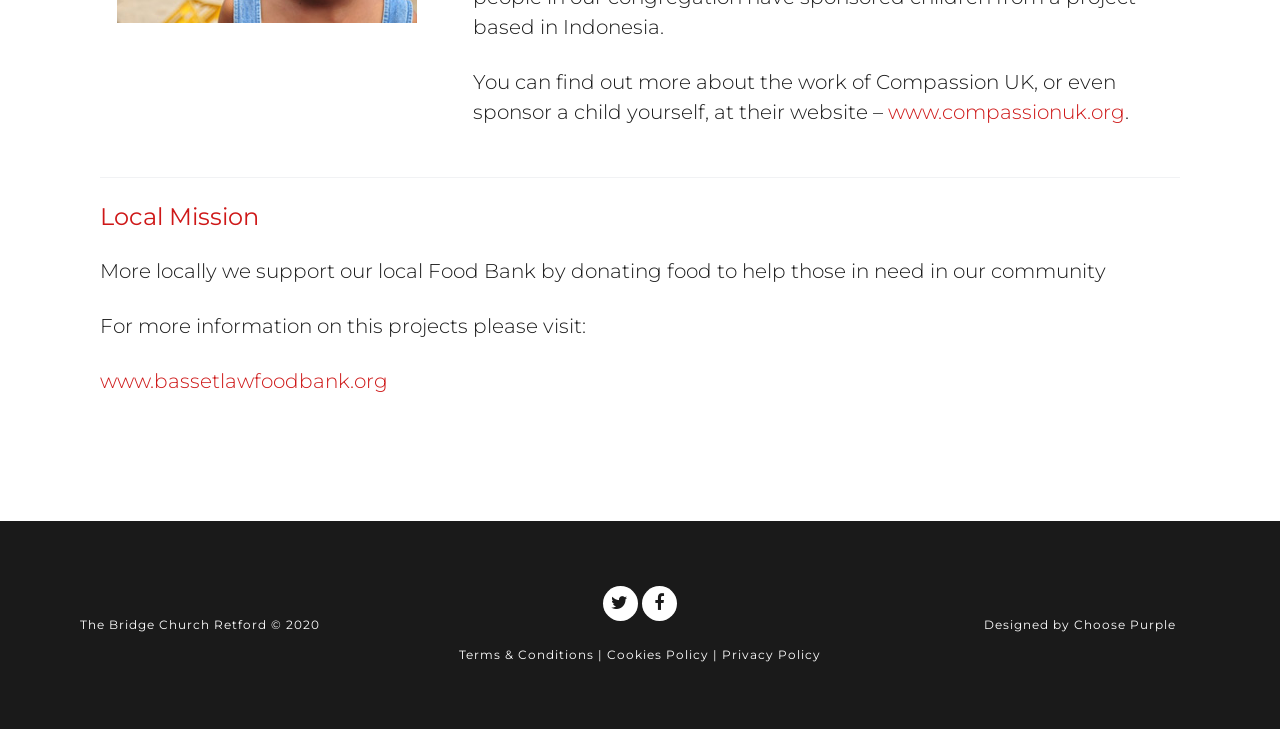Provide your answer to the question using just one word or phrase: What is the name of the designer of the website?

Choose Purple